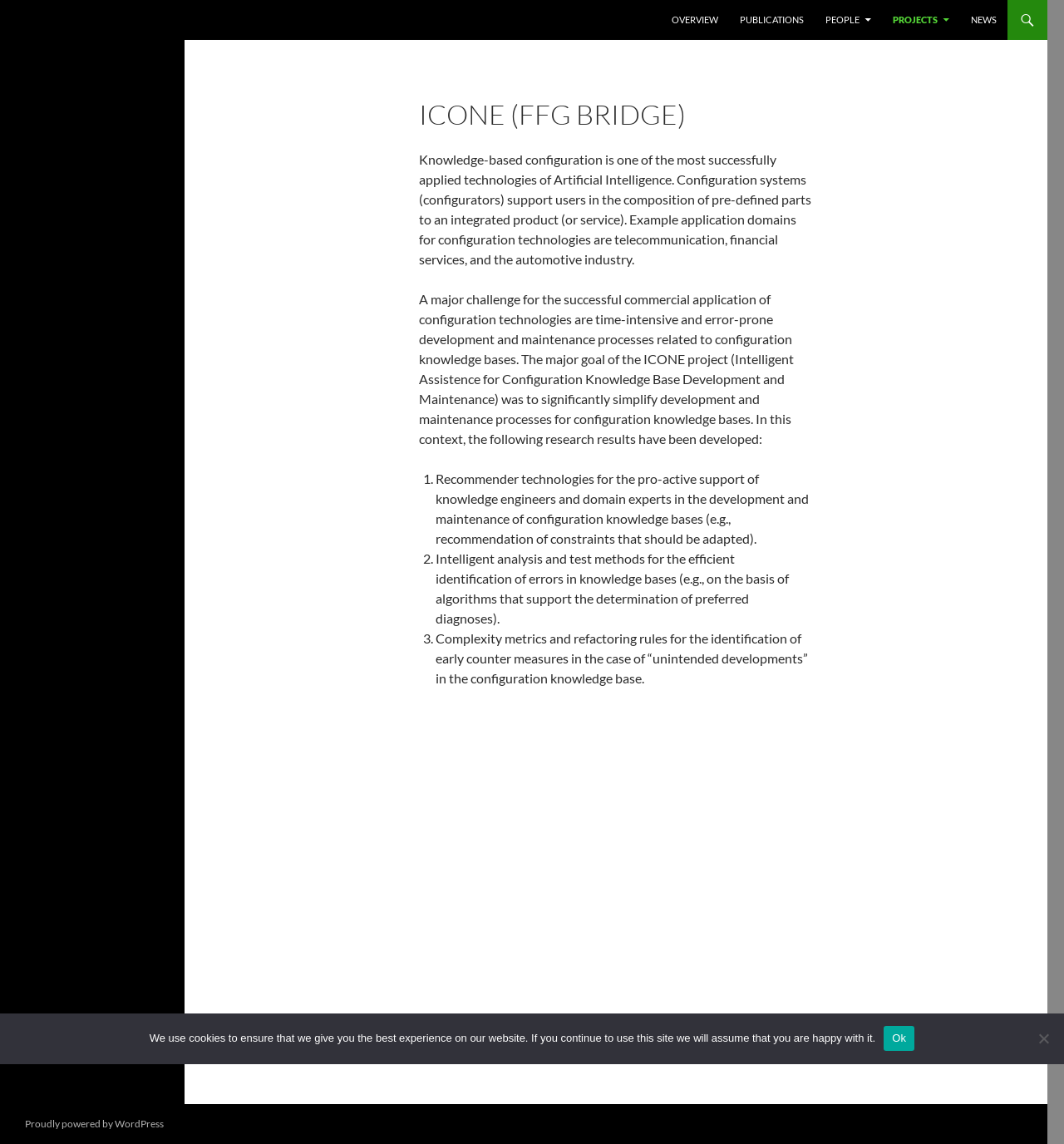Provide a brief response to the question below using a single word or phrase: 
What is the purpose of configuration systems?

Support users in composition of products